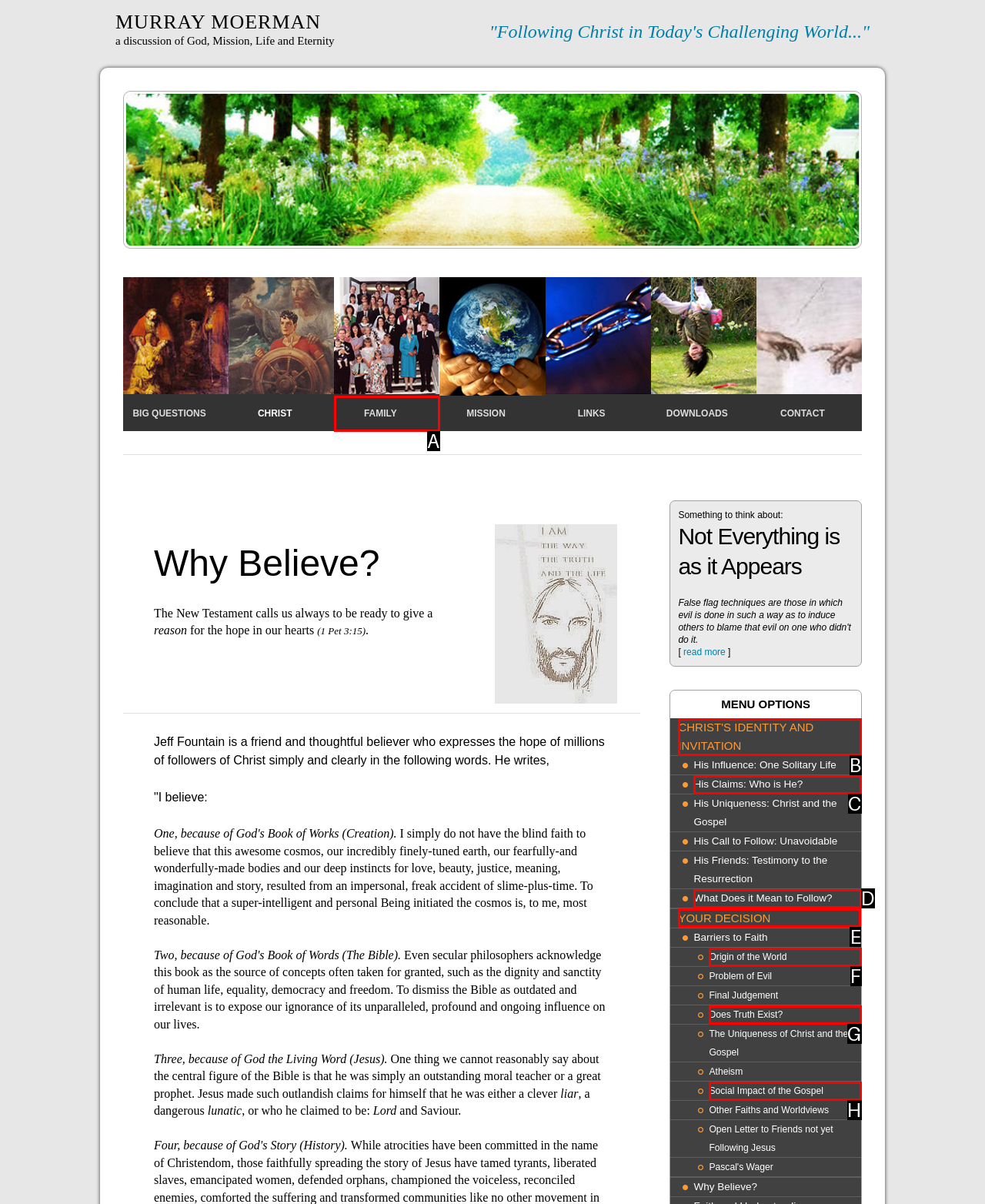From the options shown in the screenshot, tell me which lettered element I need to click to complete the task: check out 'YOUR DECISION'.

E